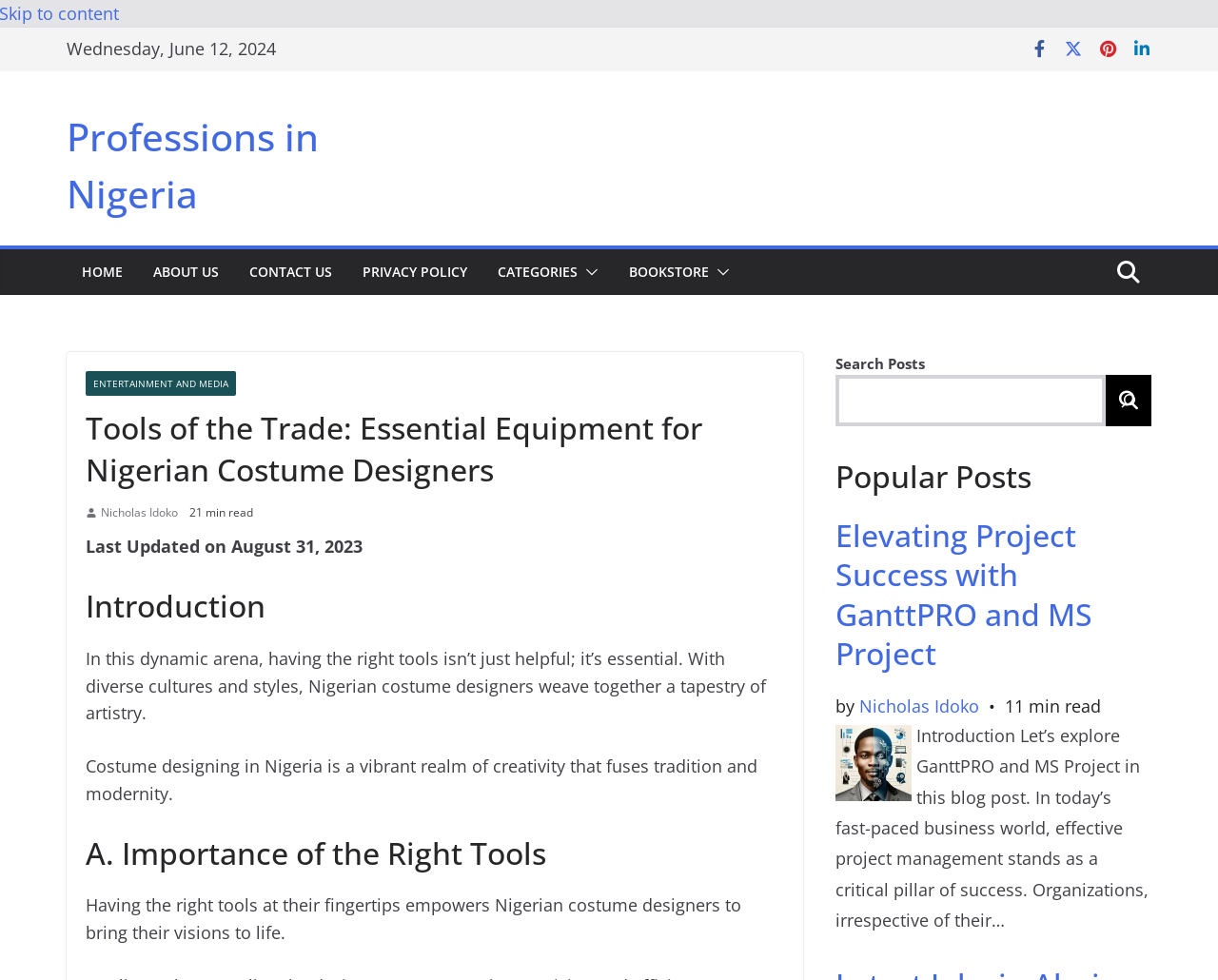Answer the question in one word or a short phrase:
What is the category of the webpage?

ENTERTAINMENT AND MEDIA